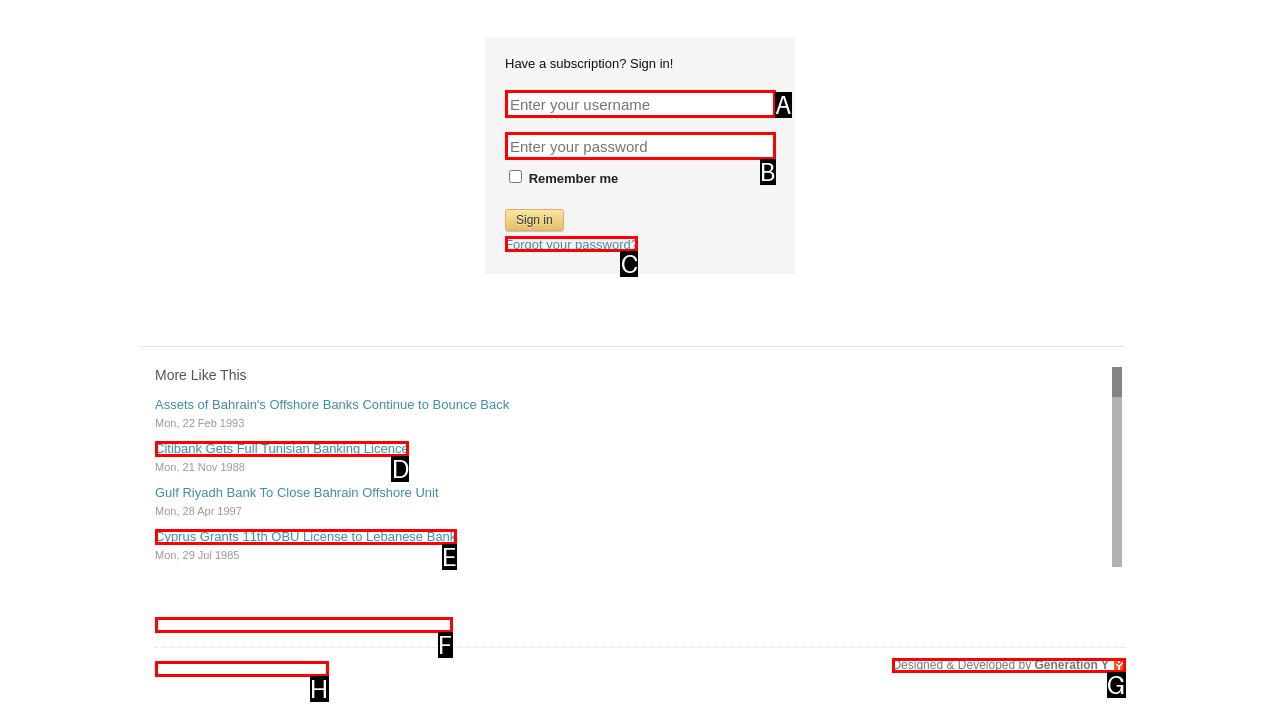Please determine which option aligns with the description: Forgot your password?. Respond with the option’s letter directly from the available choices.

C